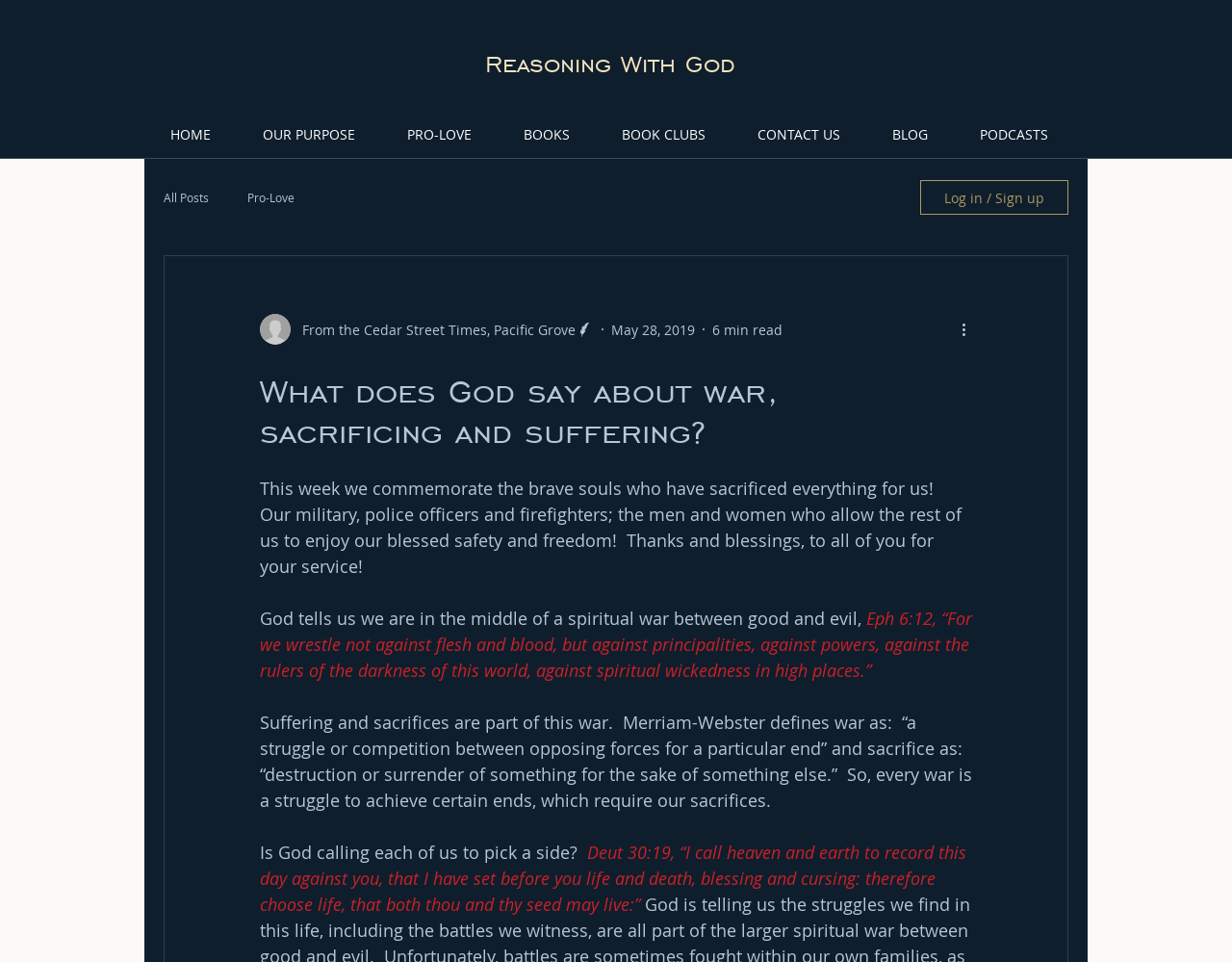Find and indicate the bounding box coordinates of the region you should select to follow the given instruction: "Click on the 'Categories' link".

None